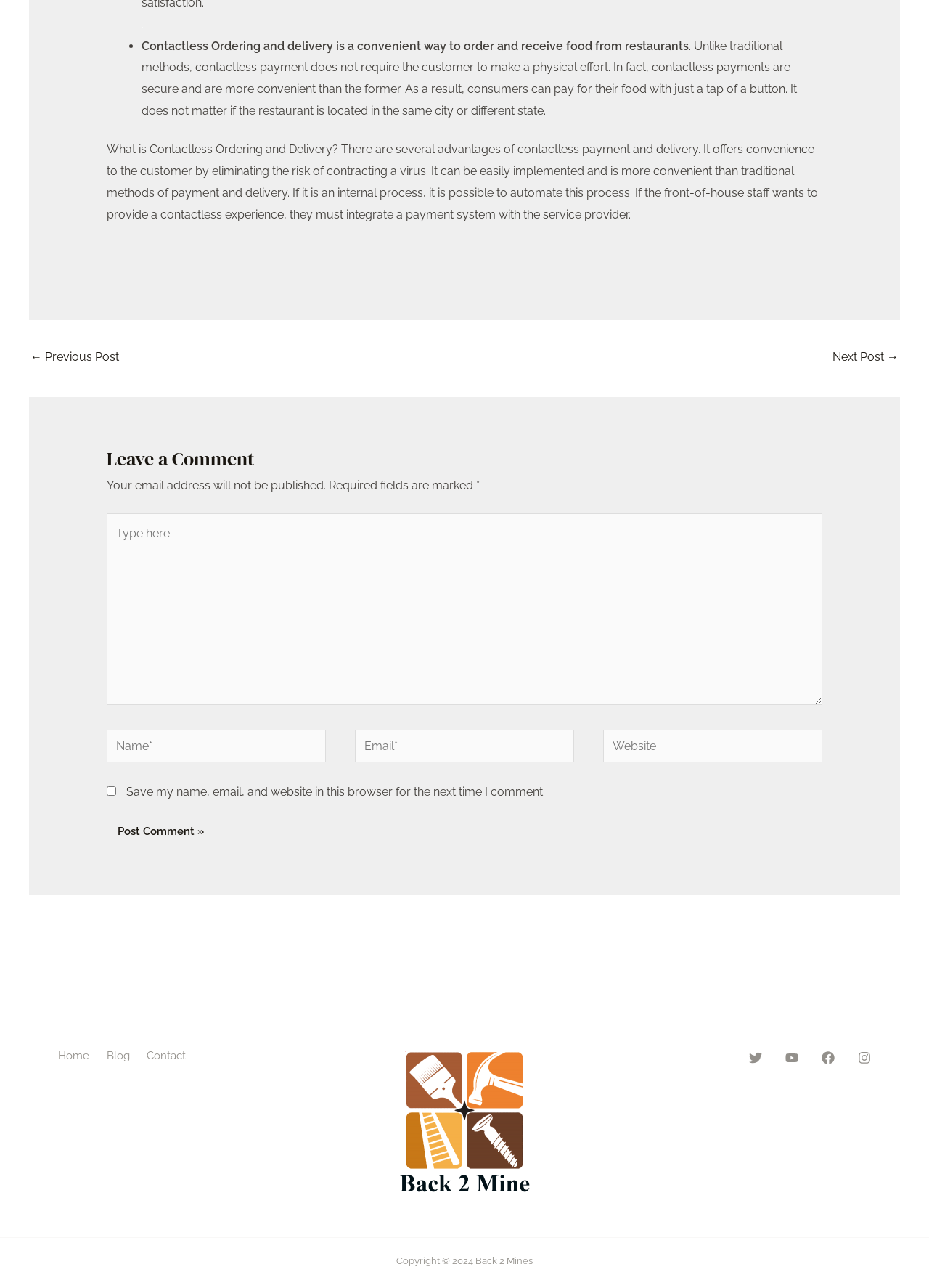Please identify the bounding box coordinates of the element I need to click to follow this instruction: "Click the 'Home' link".

[0.062, 0.813, 0.109, 0.828]